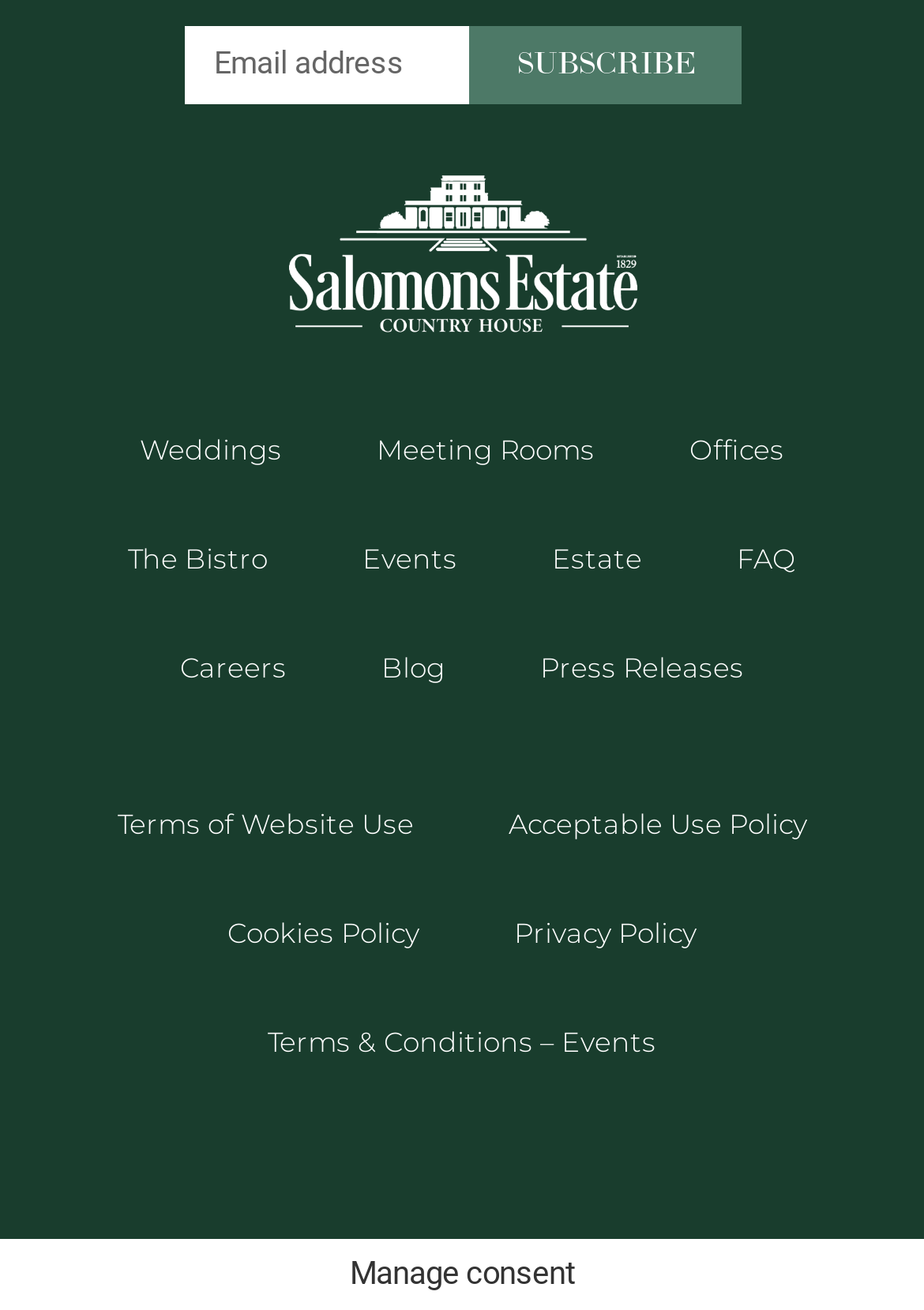What is the last link in the footer section?
Answer the question based on the image using a single word or a brief phrase.

Terms & Conditions – Events